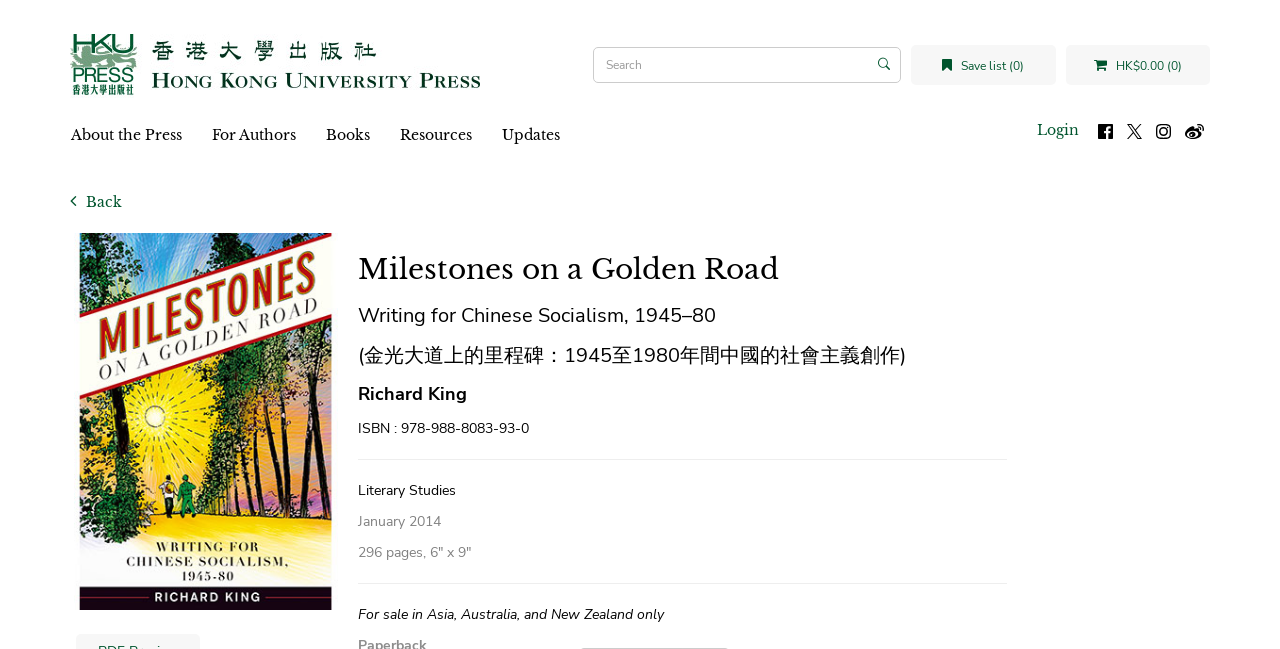Please locate the bounding box coordinates of the region I need to click to follow this instruction: "View shopping cart".

[0.833, 0.069, 0.945, 0.131]